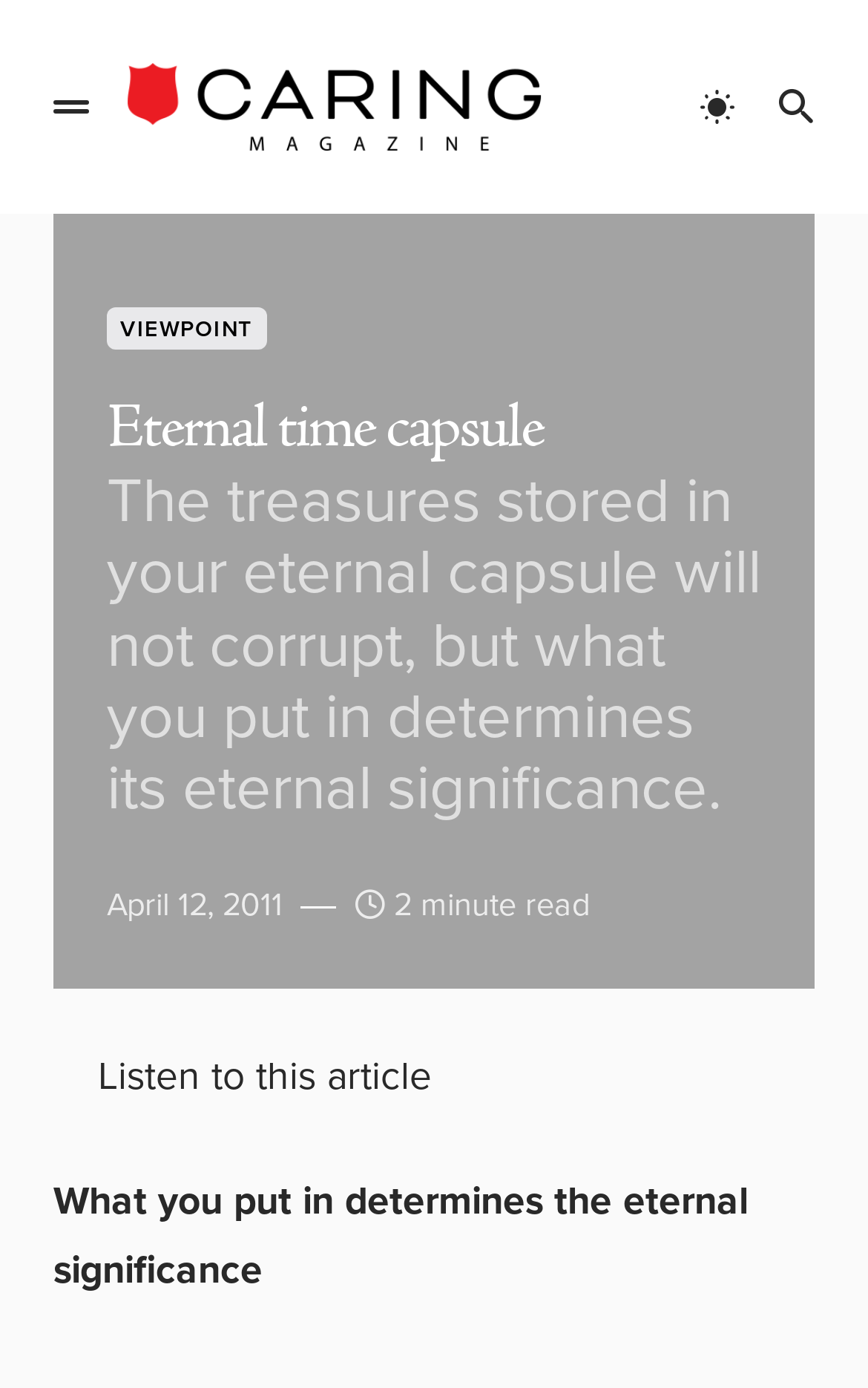Show the bounding box coordinates for the HTML element as described: "alt="Caring Magazine"".

[0.133, 0.037, 0.637, 0.117]